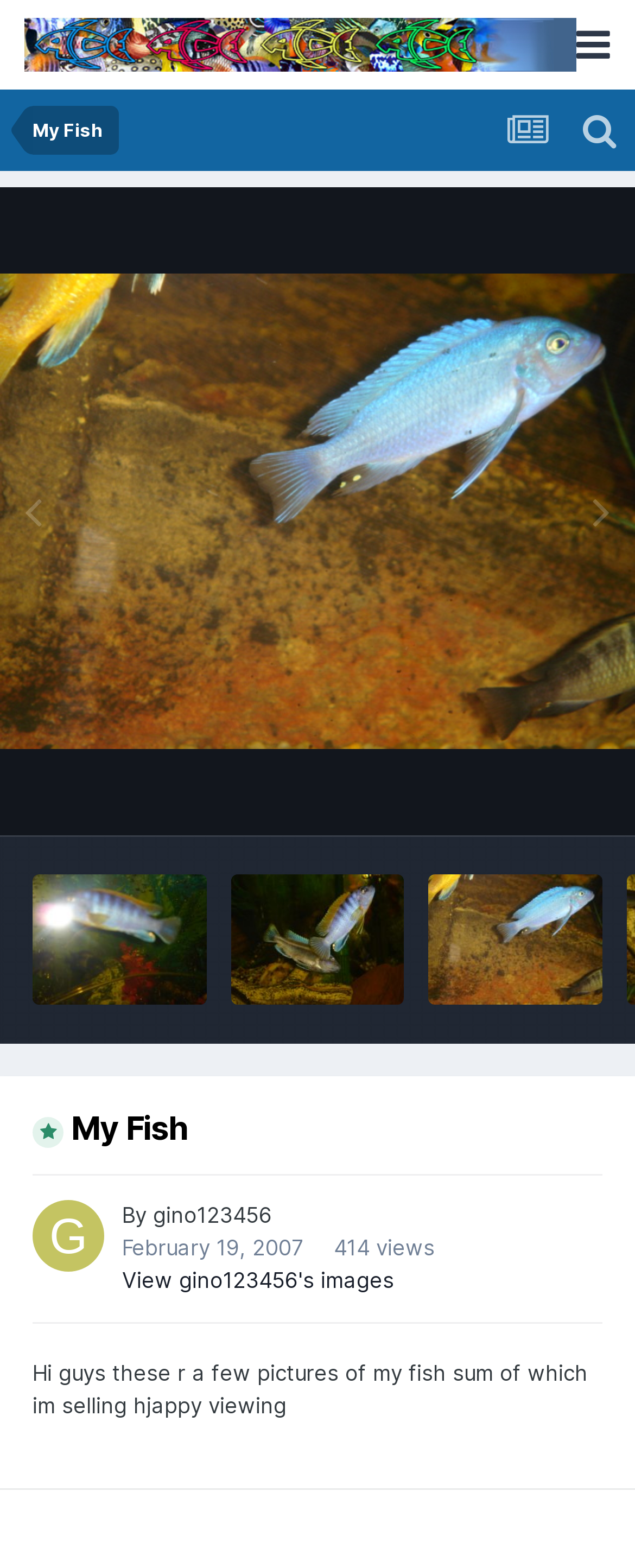What is the purpose of the webpage?
Using the image provided, answer with just one word or phrase.

Selling fish